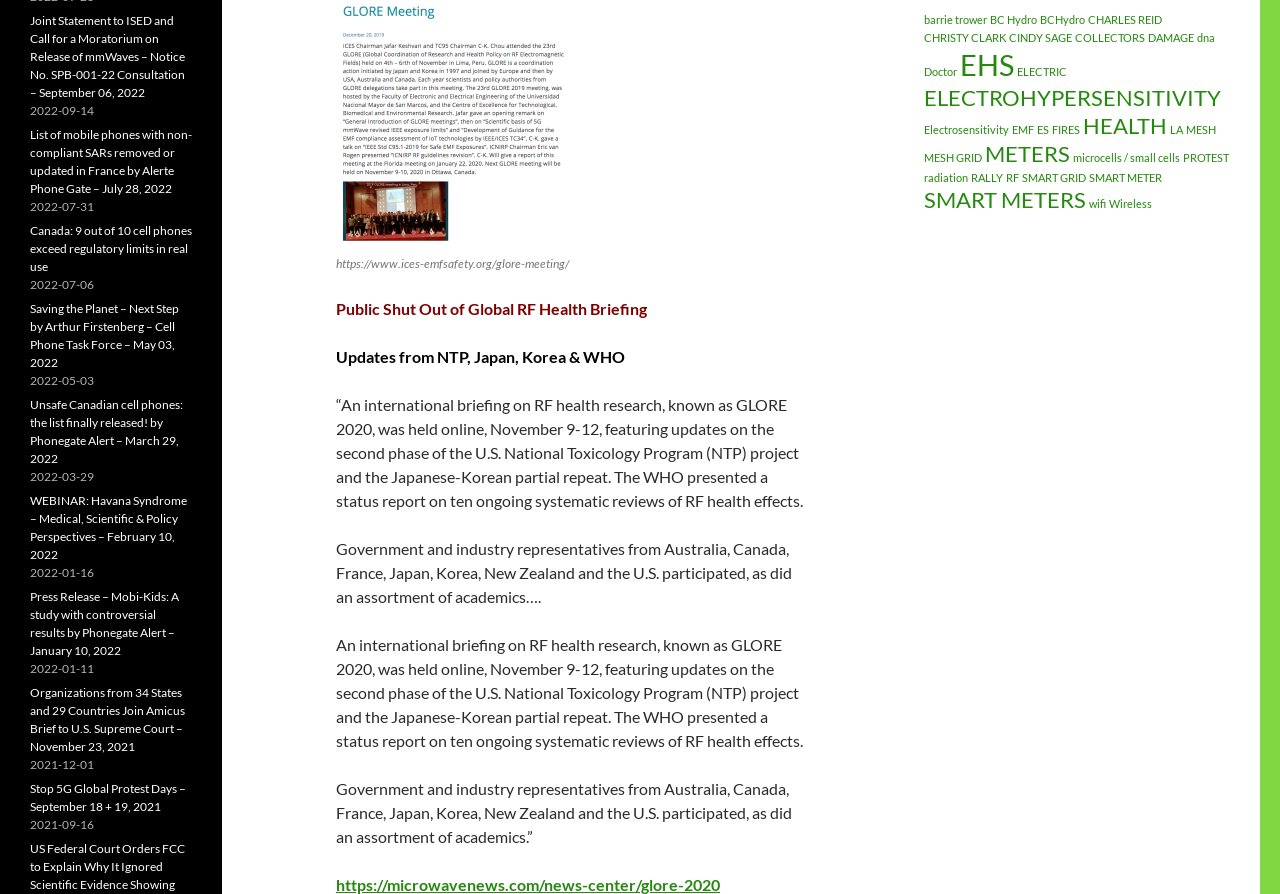Given the element description "ELECTRIC", identify the bounding box of the corresponding UI element.

[0.795, 0.073, 0.834, 0.087]